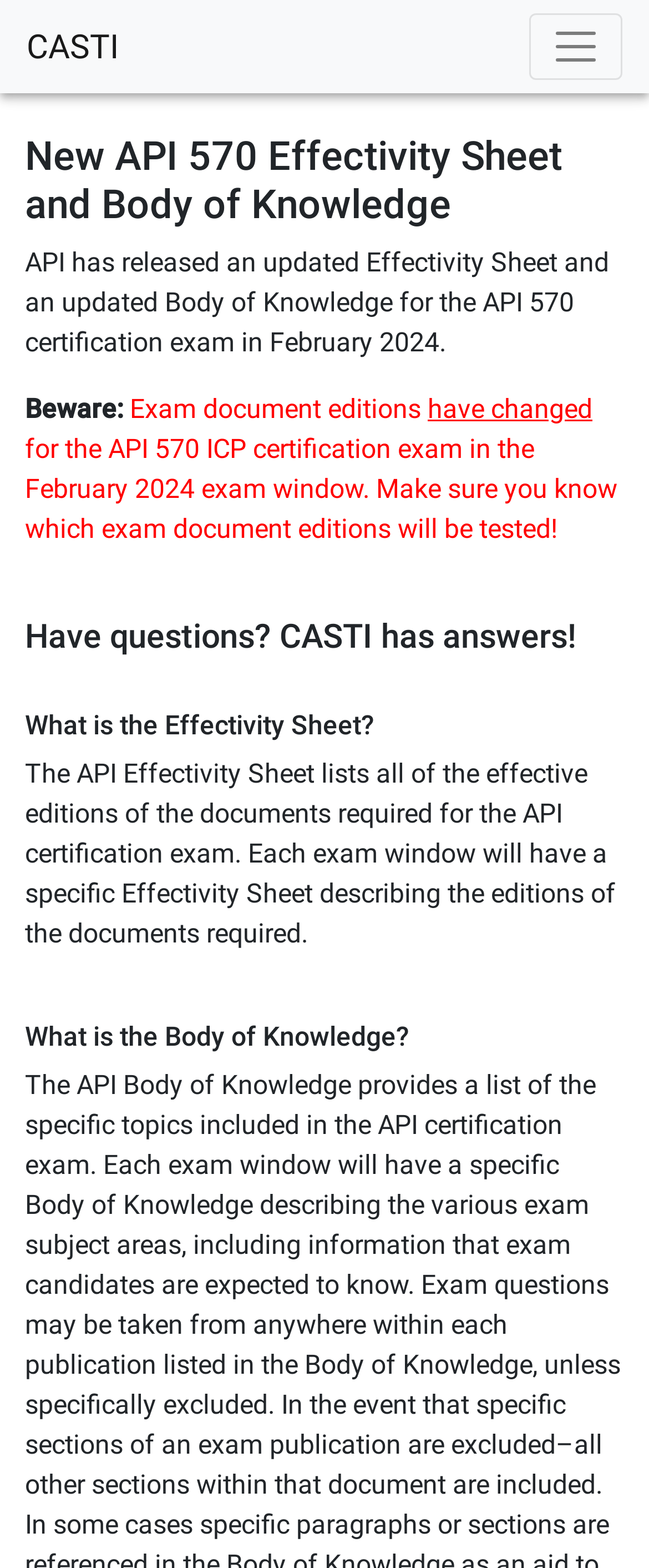What is the API 570 certification exam about?
Look at the webpage screenshot and answer the question with a detailed explanation.

Based on the webpage content, the API 570 certification exam is related to the Body of Knowledge, which is described as a document required for the API certification exam. The webpage provides information about the updated Effectivity Sheet and Body of Knowledge for the API 570 certification exam in February 2024.